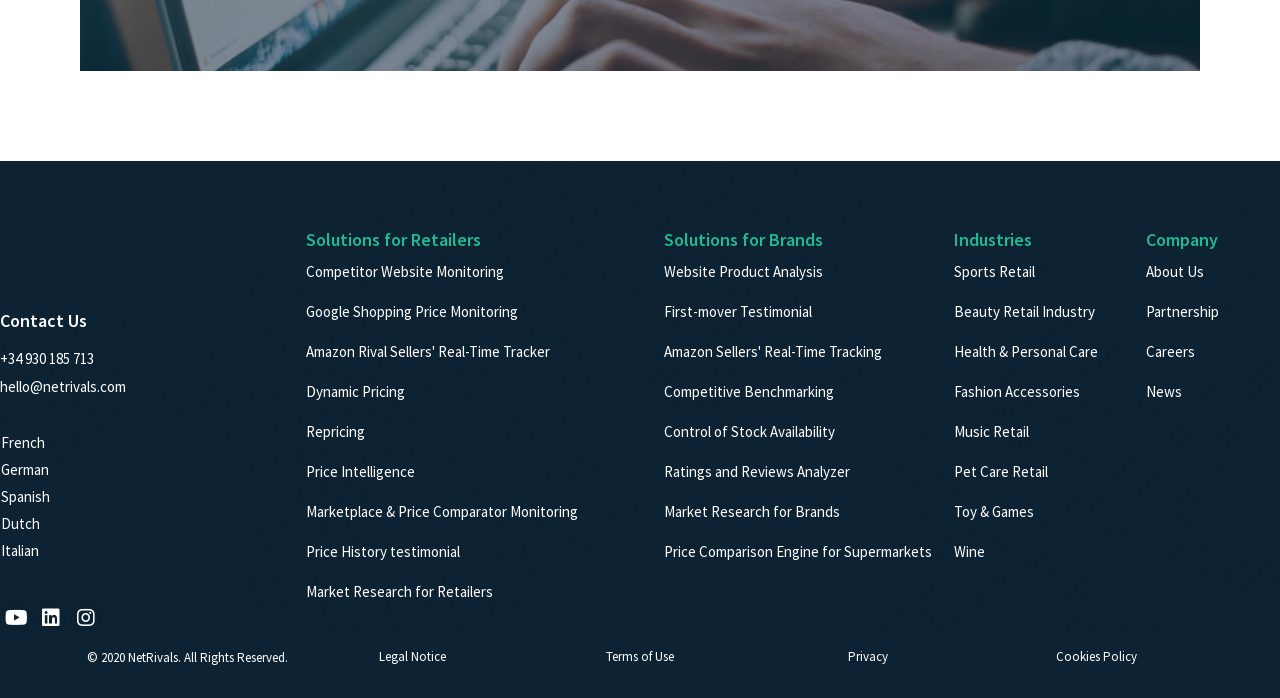What is the company name? Analyze the screenshot and reply with just one word or a short phrase.

NetRivals